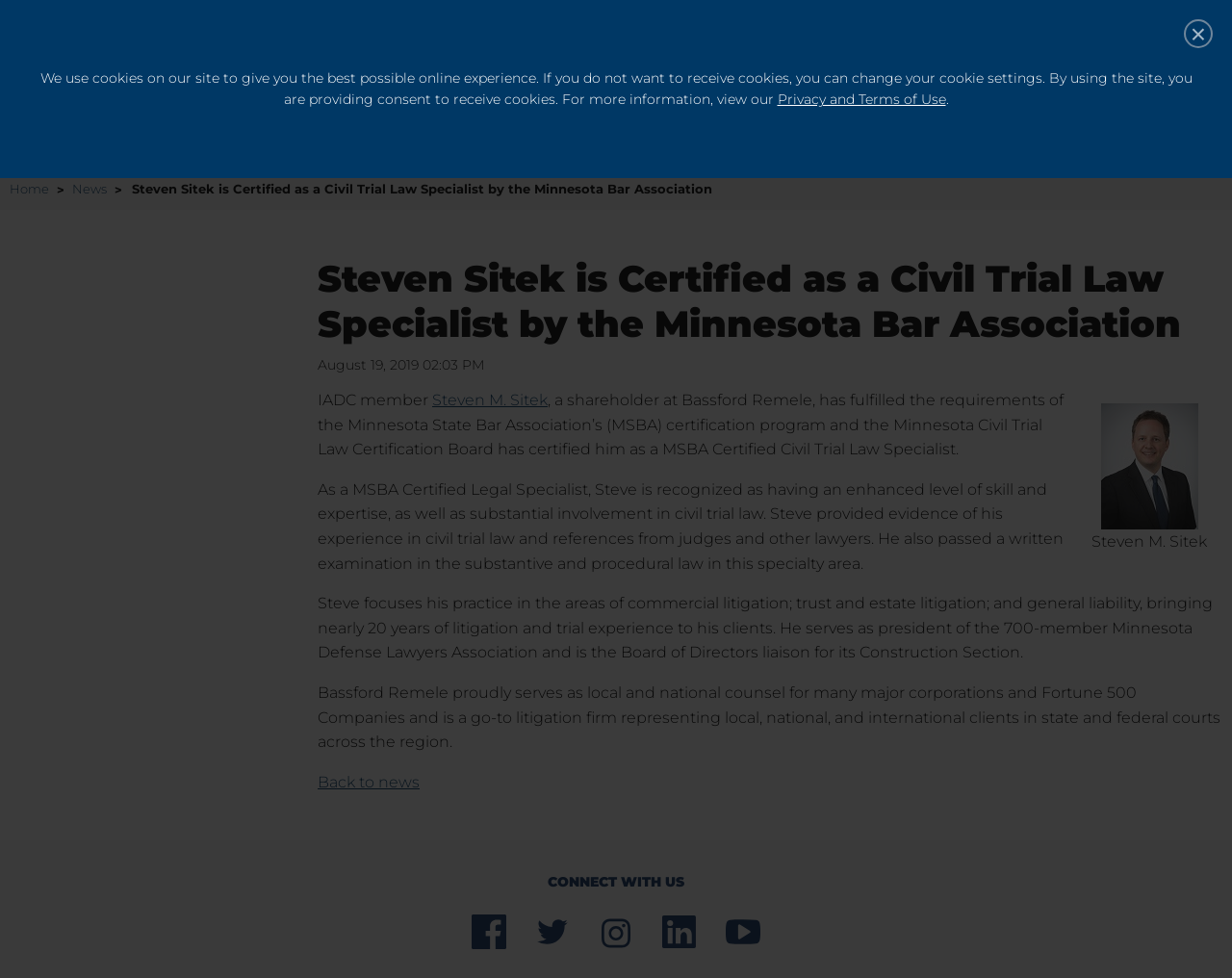Please determine the bounding box coordinates of the clickable area required to carry out the following instruction: "Check the NEWS section". The coordinates must be four float numbers between 0 and 1, represented as [left, top, right, bottom].

[0.059, 0.185, 0.087, 0.2]